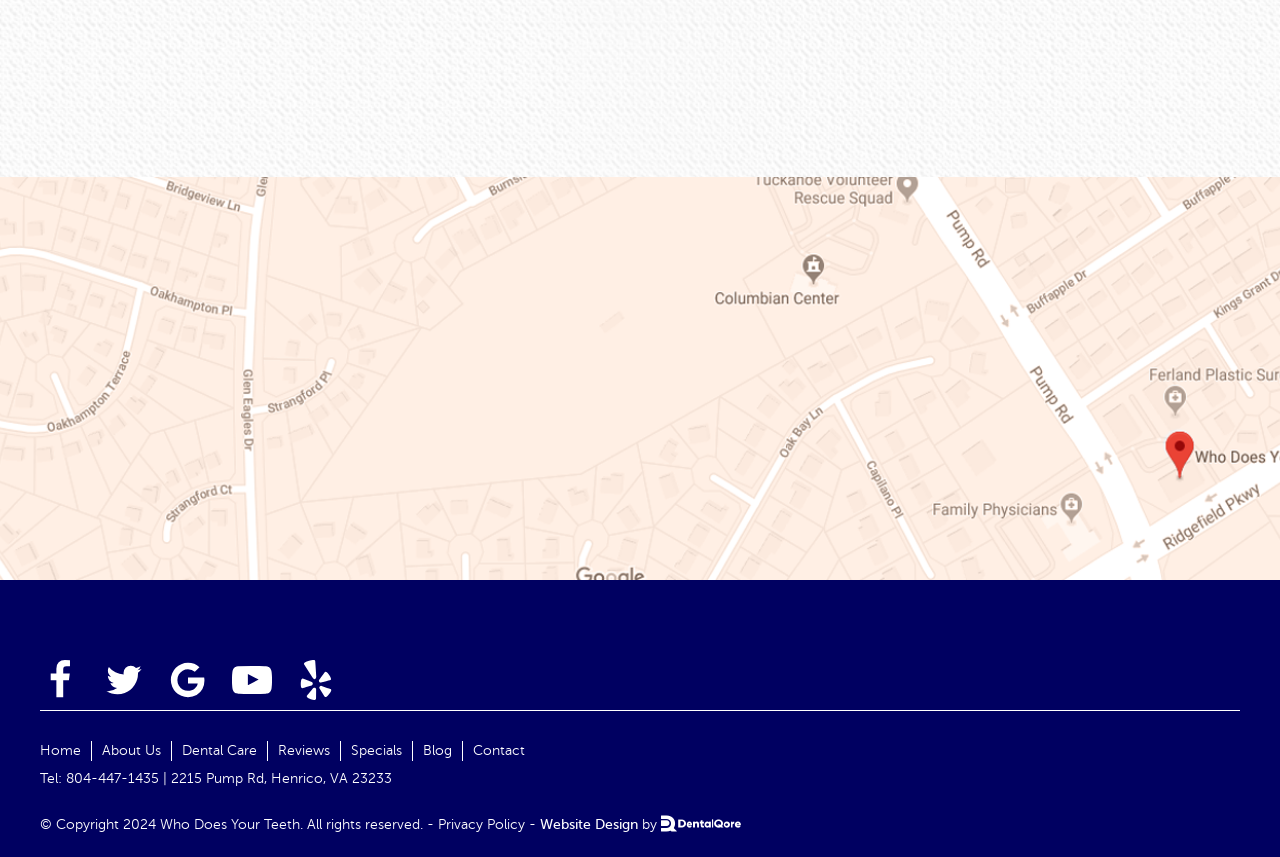What is the name of the website design company?
Look at the image and respond to the question as thoroughly as possible.

I looked at the static text element at the bottom of the page, which mentions 'Website Design by', but the name of the company is not provided.